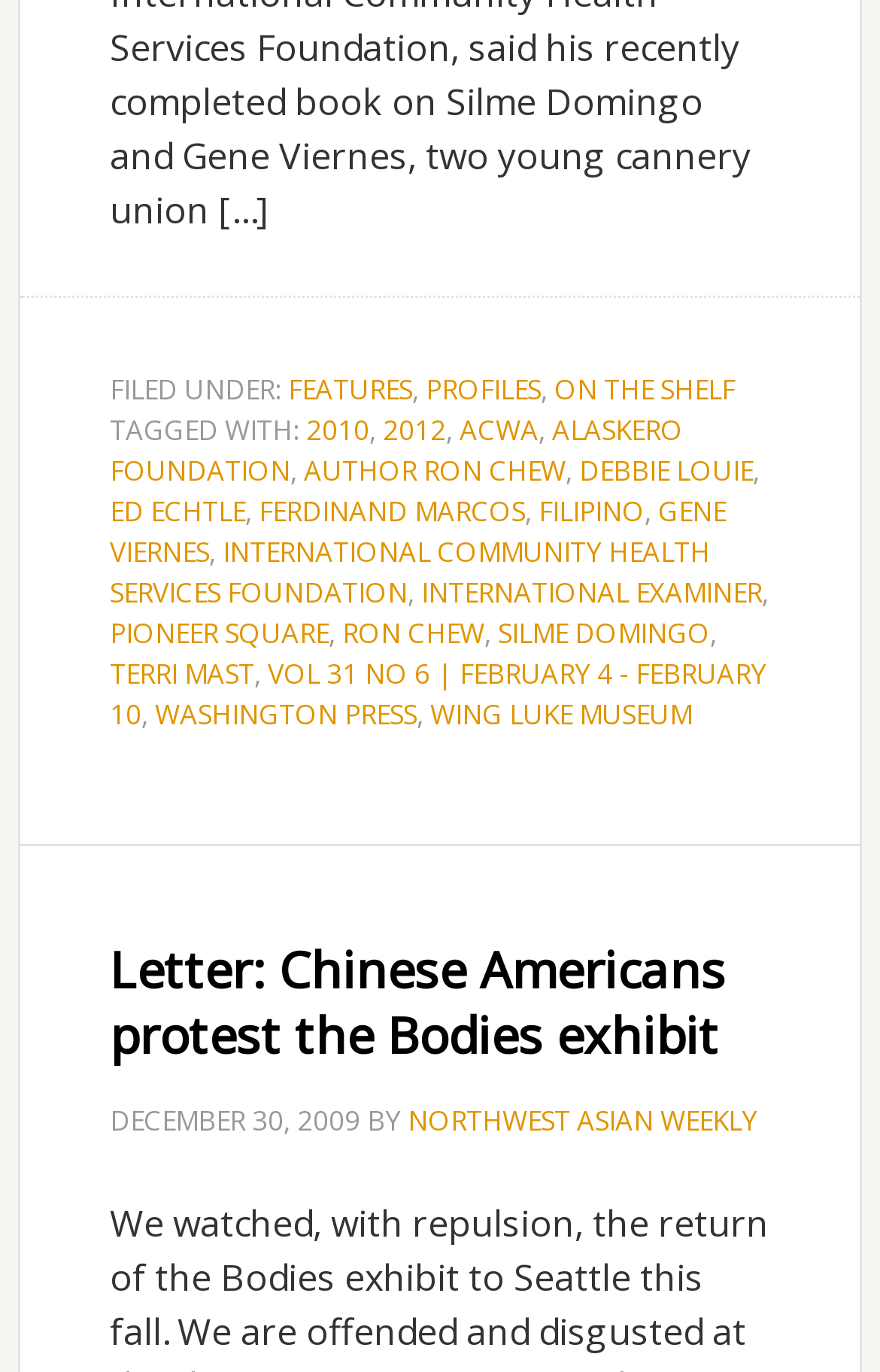Provide the bounding box coordinates, formatted as (top-left x, top-left y, bottom-right x, bottom-right y), with all values being floating point numbers between 0 and 1. Identify the bounding box of the UI element that matches the description: International Community Health Services Foundation

[0.125, 0.388, 0.807, 0.446]